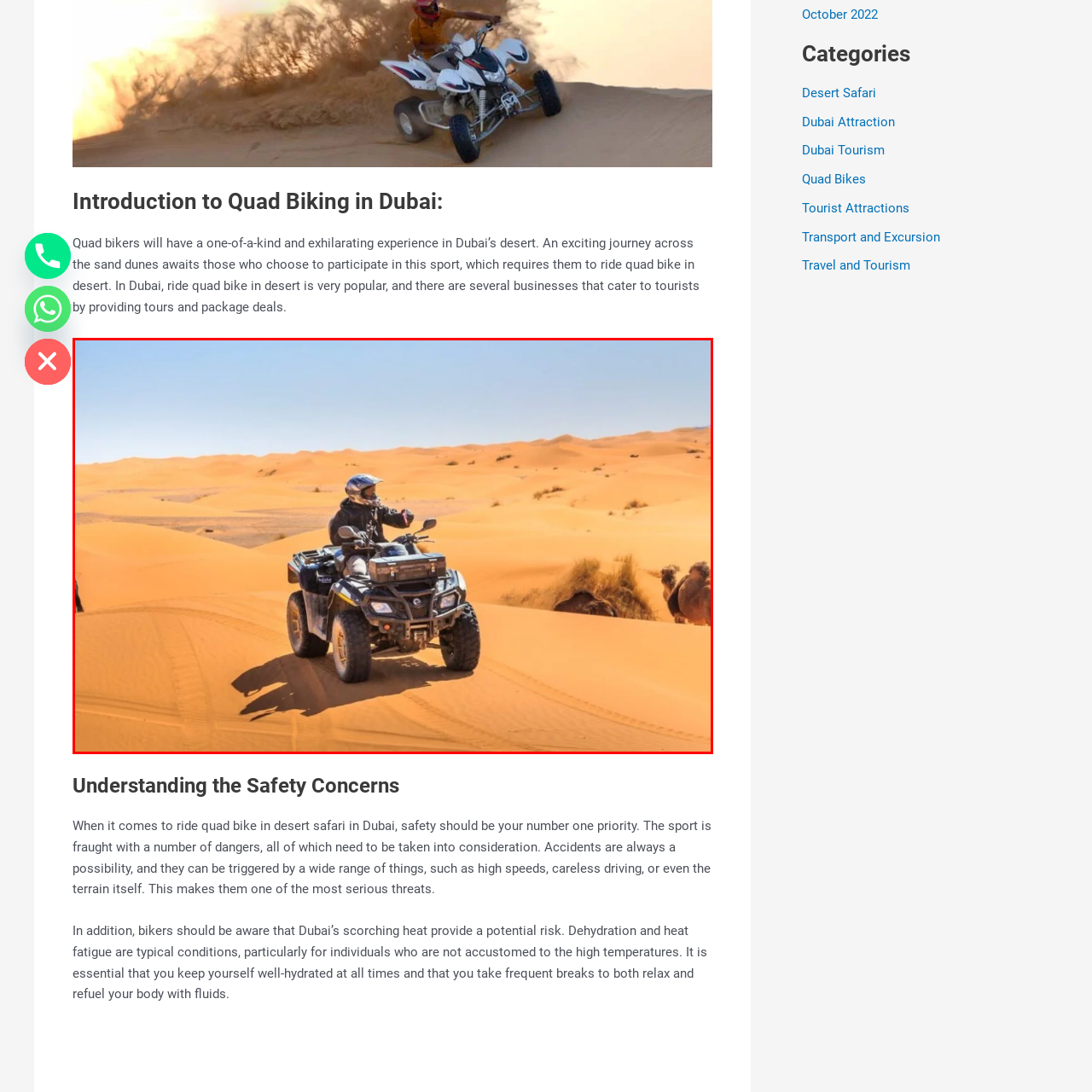Focus on the area marked by the red boundary, What is the color of the sand in the desert? Answer concisely with a single word or phrase.

Golden orange